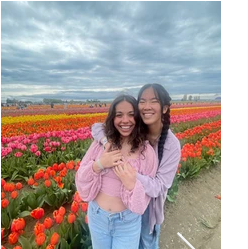What is the dominant color of the flowers in the field?
Please answer using one word or phrase, based on the screenshot.

Pink, red, and orange